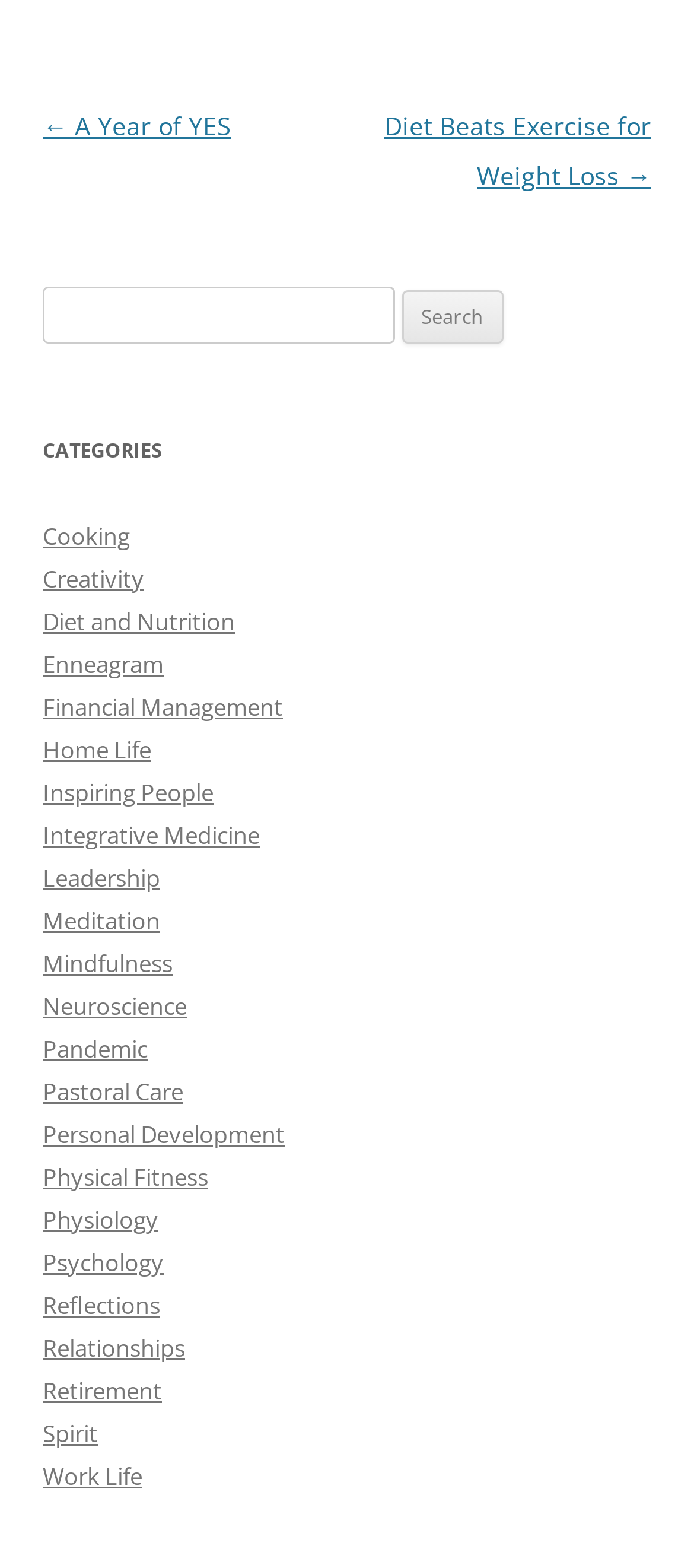What is the title of the next post?
Based on the image, provide your answer in one word or phrase.

Diet Beats Exercise for Weight Loss